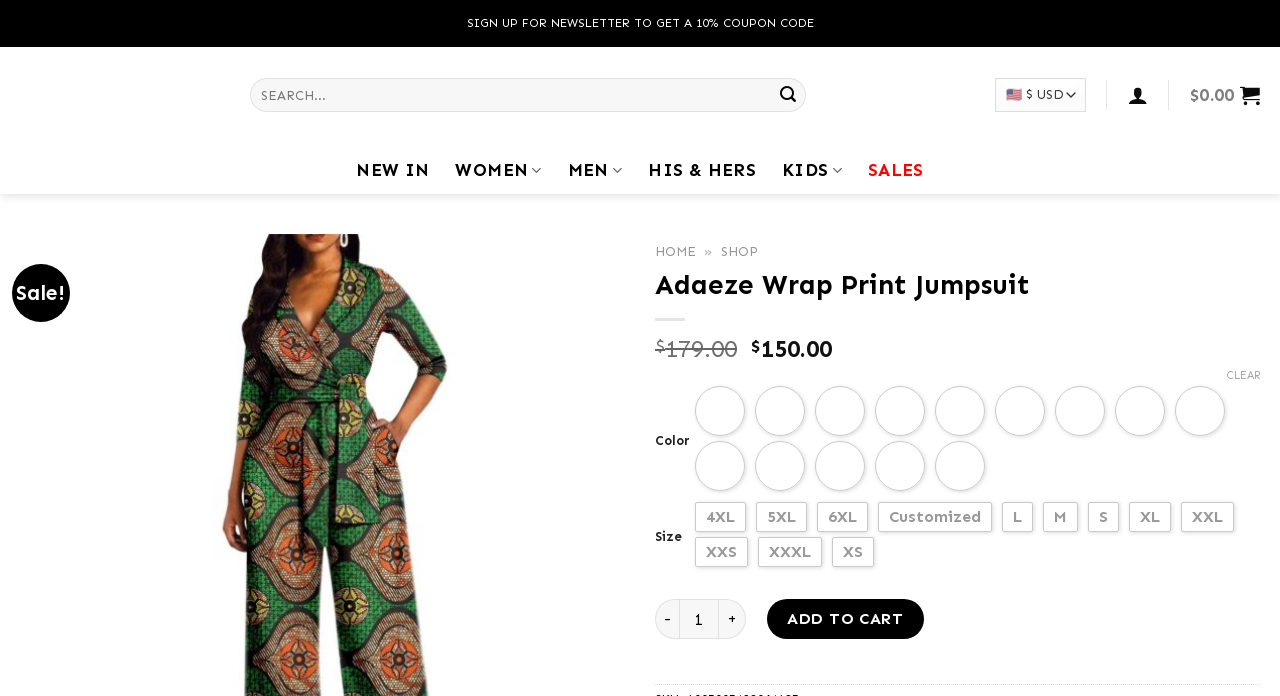Detail the webpage's structure and highlights in your description.

This webpage is an e-commerce product page for the "Adaeze Wrap Print Jumpsuit" from Orevaa African Clothing. At the top, there is a newsletter signup section with a 10% coupon code offer. Below that, there is a search bar with a submit button. To the right of the search bar, there is a currency selection dropdown menu.

The main content of the page is divided into sections. On the left, there is a navigation menu with links to "NEW IN", "WOMEN", "MEN", "HIS & HERS", "KIDS", and "SALES". Below the navigation menu, there is a "Wishlist" button and a "HOME" link, followed by a breadcrumb trail indicating the current page.

On the right side of the page, there is a product image section with two images of the jumpsuit. Below the images, there is a product description section with the title "Adaeze Wrap Print Jumpsuit" and a price of $150.00.

Further down the page, there is a product details section with tables for selecting the color and size of the jumpsuit. The color table has 12 options, each with a small image of the corresponding color. The size table has options ranging from 4XL to XXXL, as well as a "Customized" option.

At the bottom of the page, there is an "ADD TO CART" button, along with quantity adjustment buttons and a text input field for entering the desired quantity.